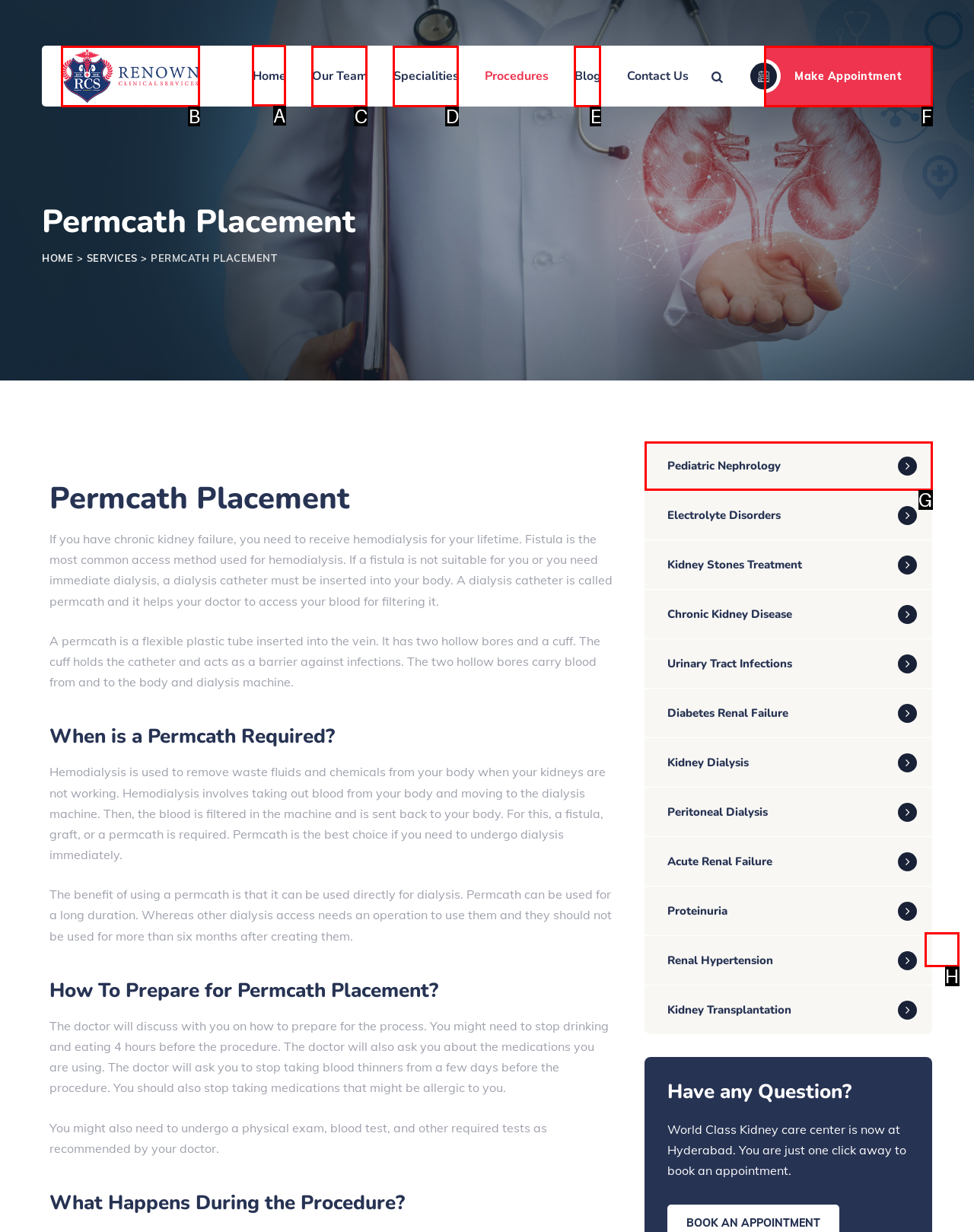Determine which option should be clicked to carry out this task: Click on the 'Home' link
State the letter of the correct choice from the provided options.

A